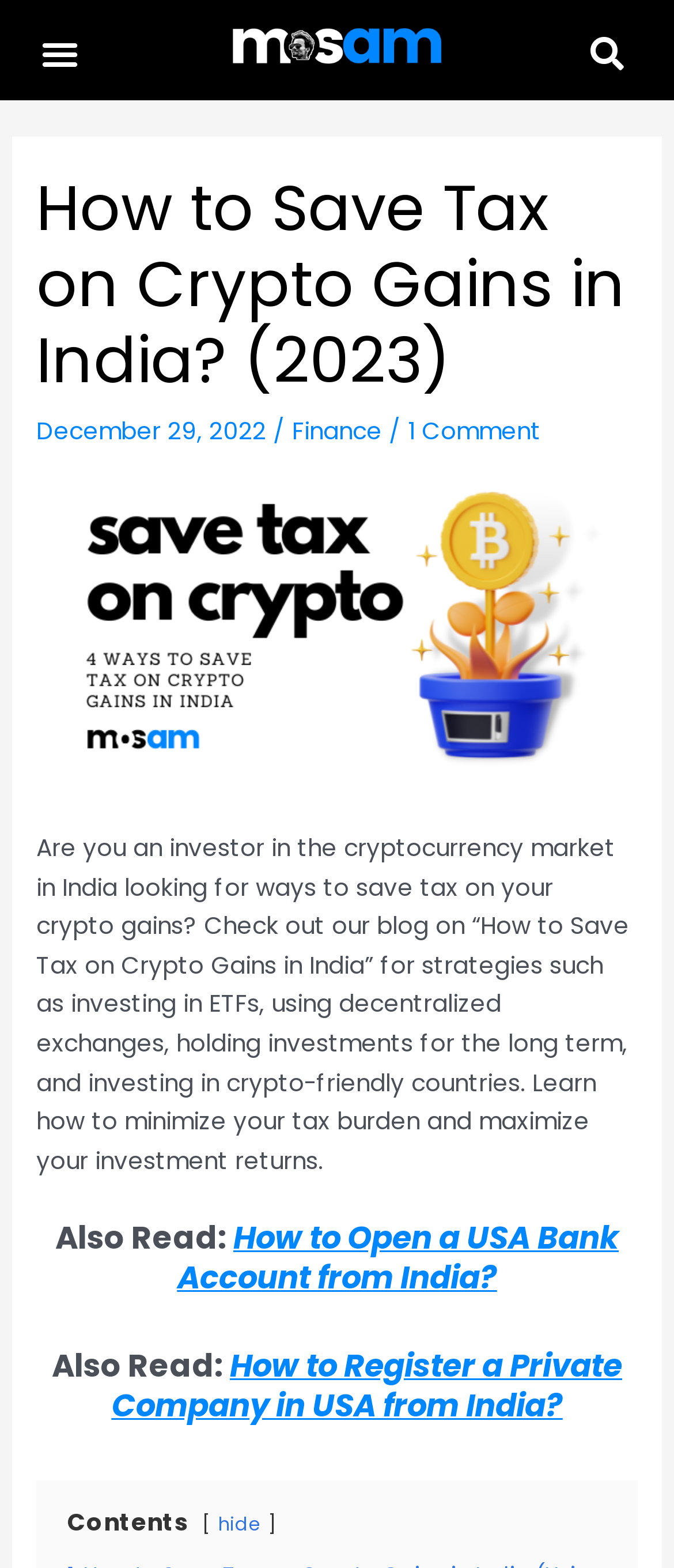Identify the bounding box for the UI element specified in this description: "hide". The coordinates must be four float numbers between 0 and 1, formatted as [left, top, right, bottom].

[0.323, 0.964, 0.387, 0.981]